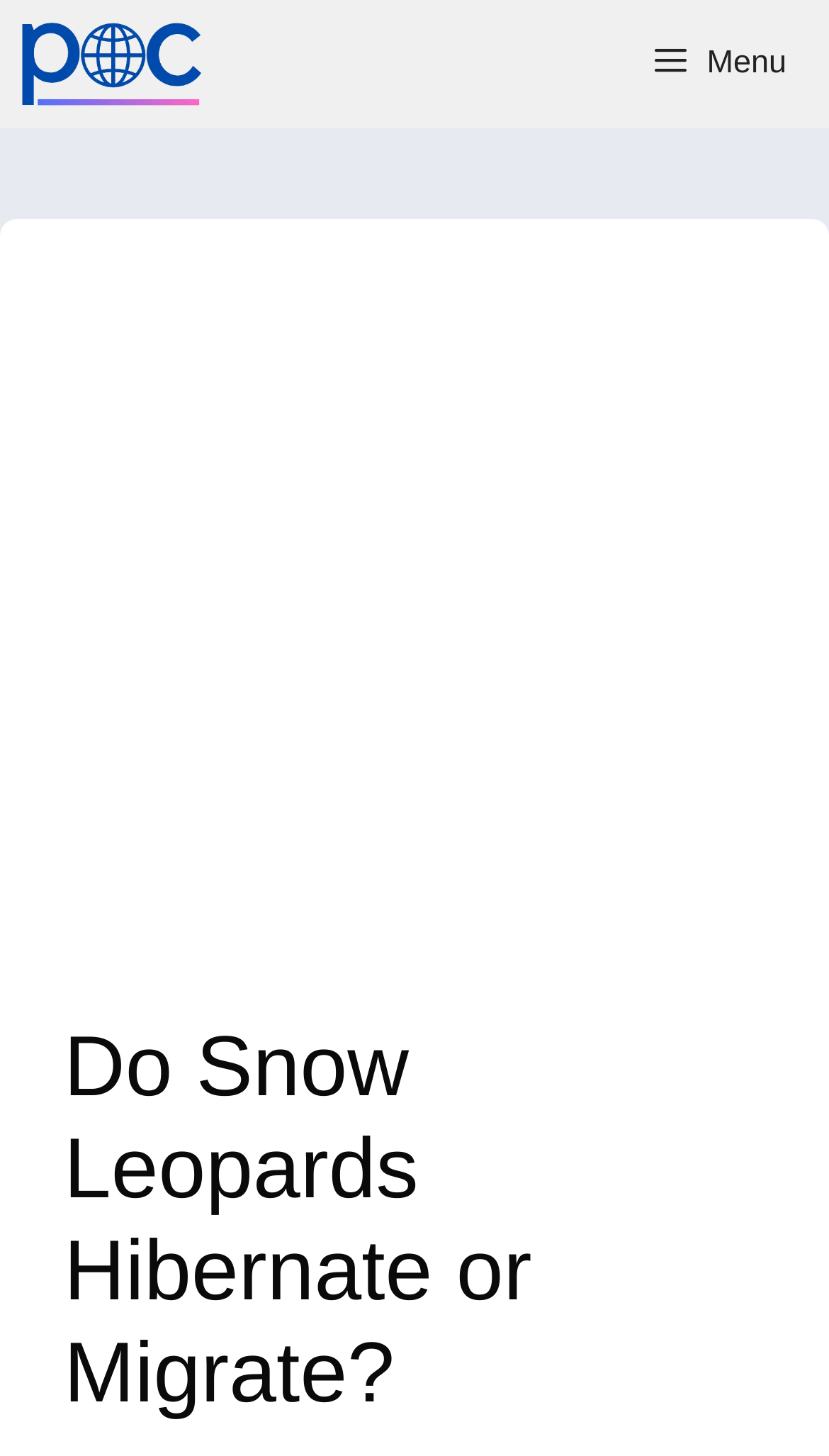Provide the bounding box coordinates for the specified HTML element described in this description: "title="Michael Broad"". The coordinates should be four float numbers ranging from 0 to 1, in the format [left, top, right, bottom].

[0.026, 0.0, 0.268, 0.088]